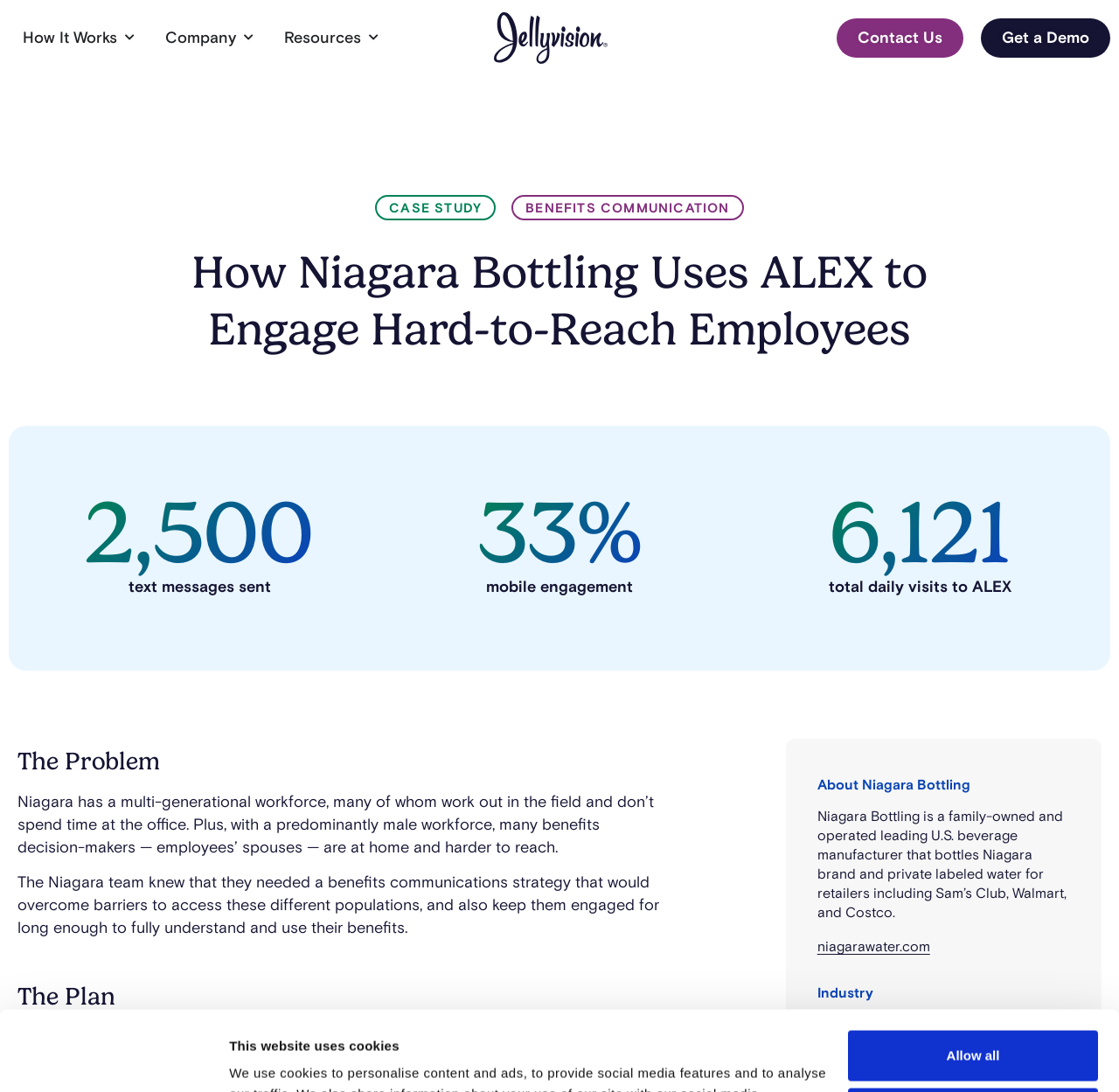Identify the bounding box for the UI element specified in this description: "Case Study". The coordinates must be four float numbers between 0 and 1, formatted as [left, top, right, bottom].

[0.337, 0.18, 0.442, 0.2]